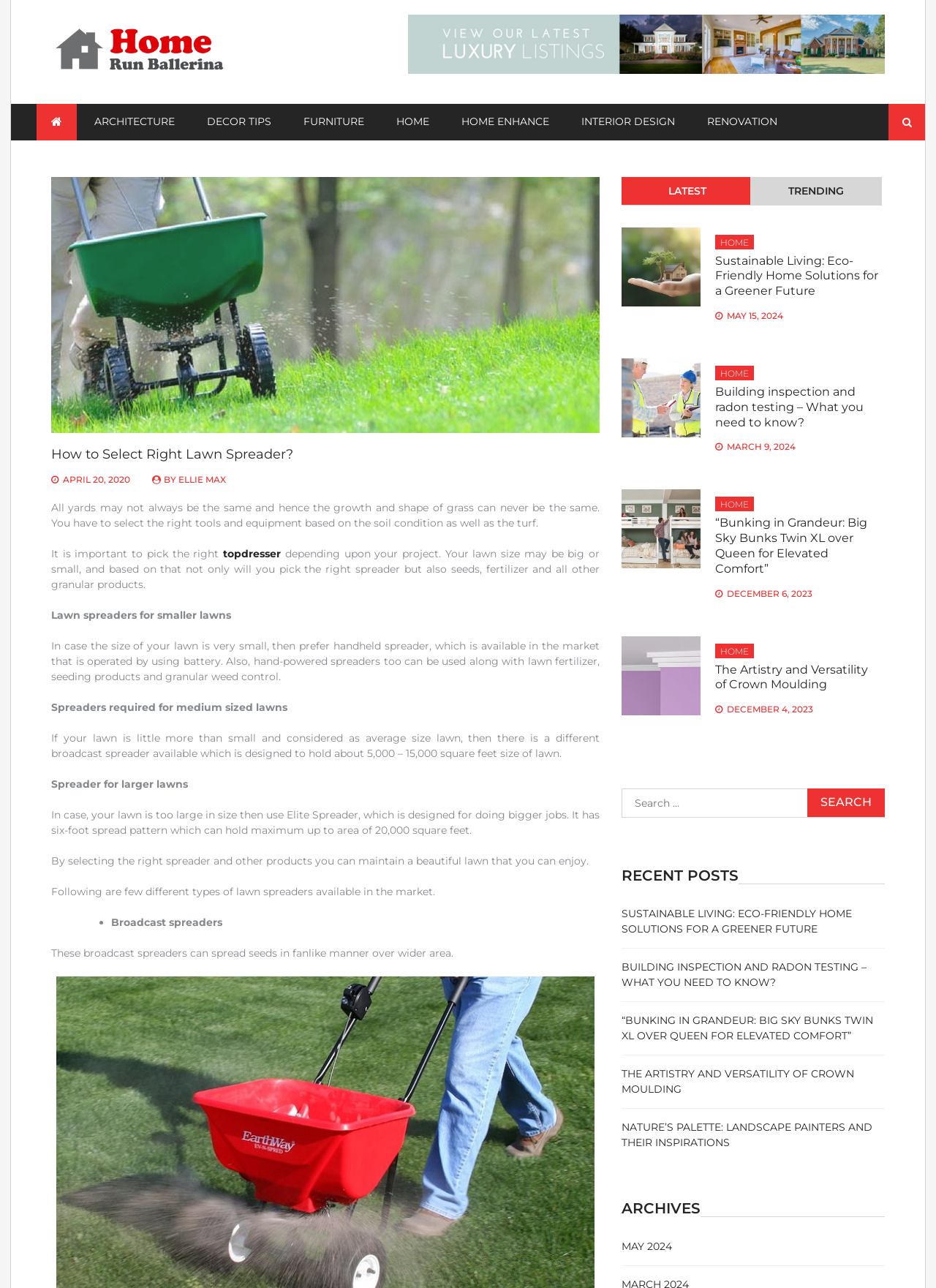Can you provide the bounding box coordinates for the element that should be clicked to implement the instruction: "View Fondation APRIL website"?

None